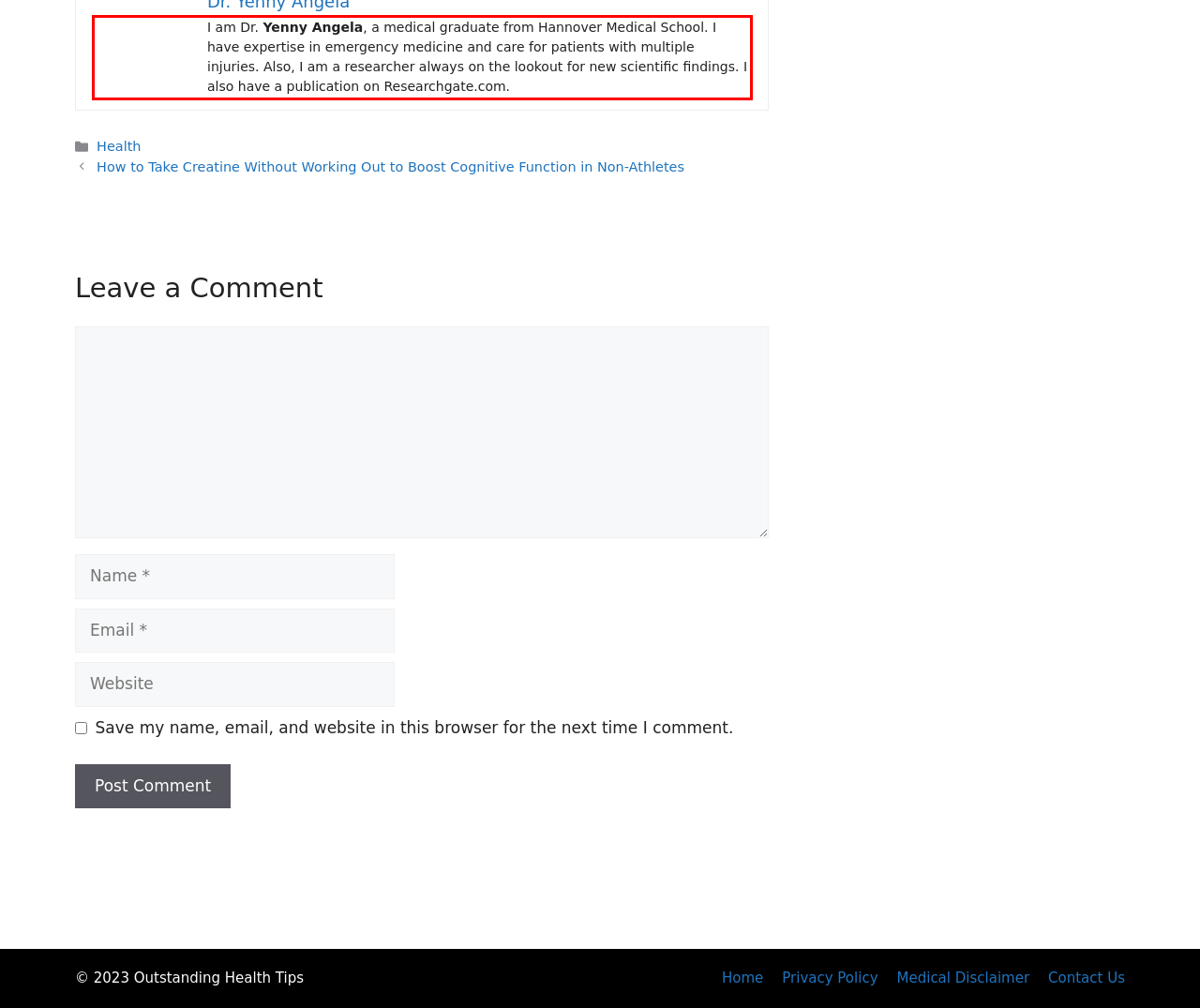Review the webpage screenshot provided, and perform OCR to extract the text from the red bounding box.

I am Dr. Yenny Angela, a medical graduate from Hannover Medical School. I have expertise in emergency medicine and care for patients with multiple injuries. Also, I am a researcher always on the lookout for new scientific findings. I also have a publication on Researchgate.com.